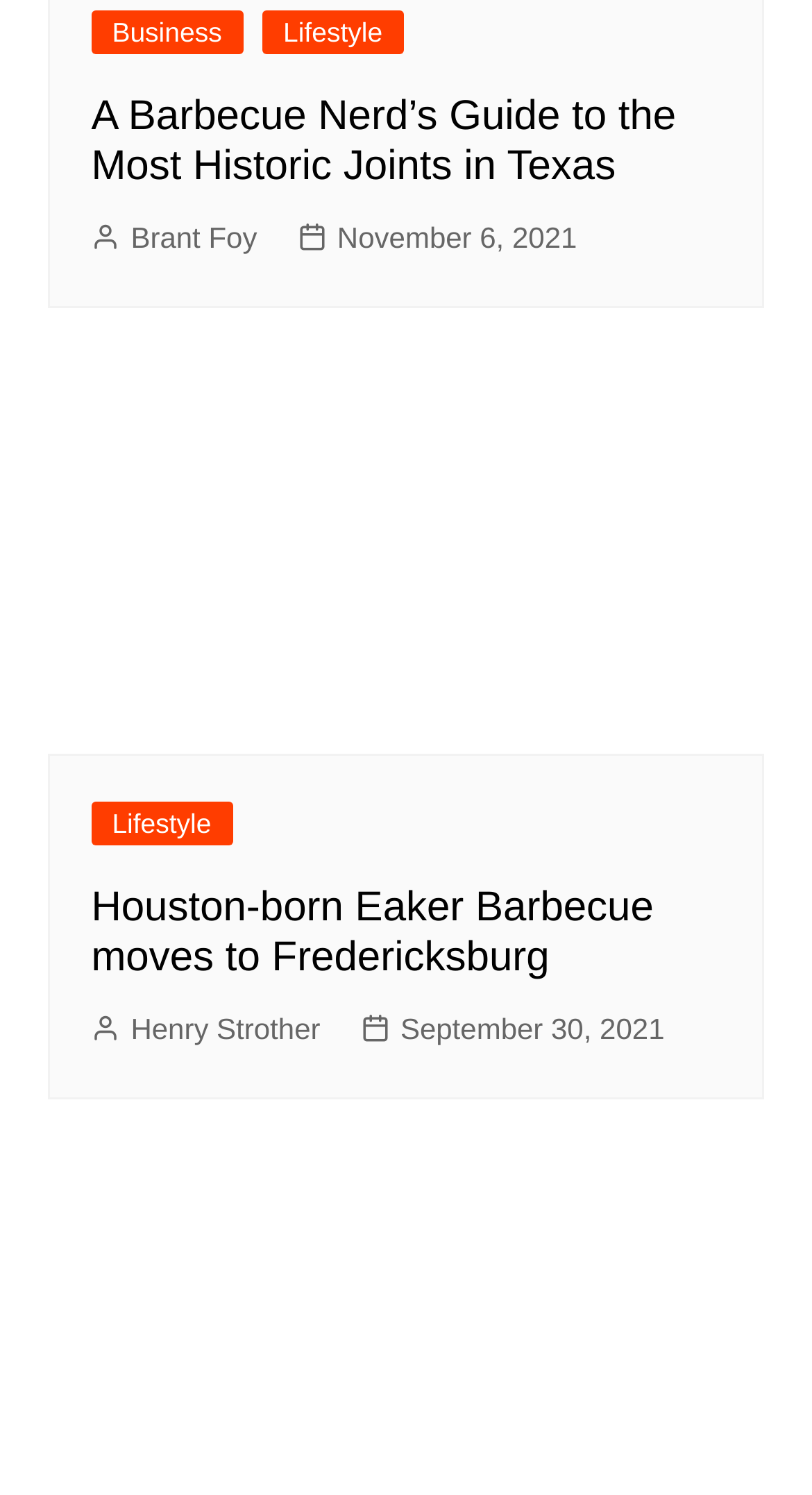What is the location of Eaker Barbecue?
Can you provide a detailed and comprehensive answer to the question?

The second article's heading is 'Houston-born Eaker Barbecue moves to Fredericksburg', which suggests that the location of Eaker Barbecue is Fredericksburg.